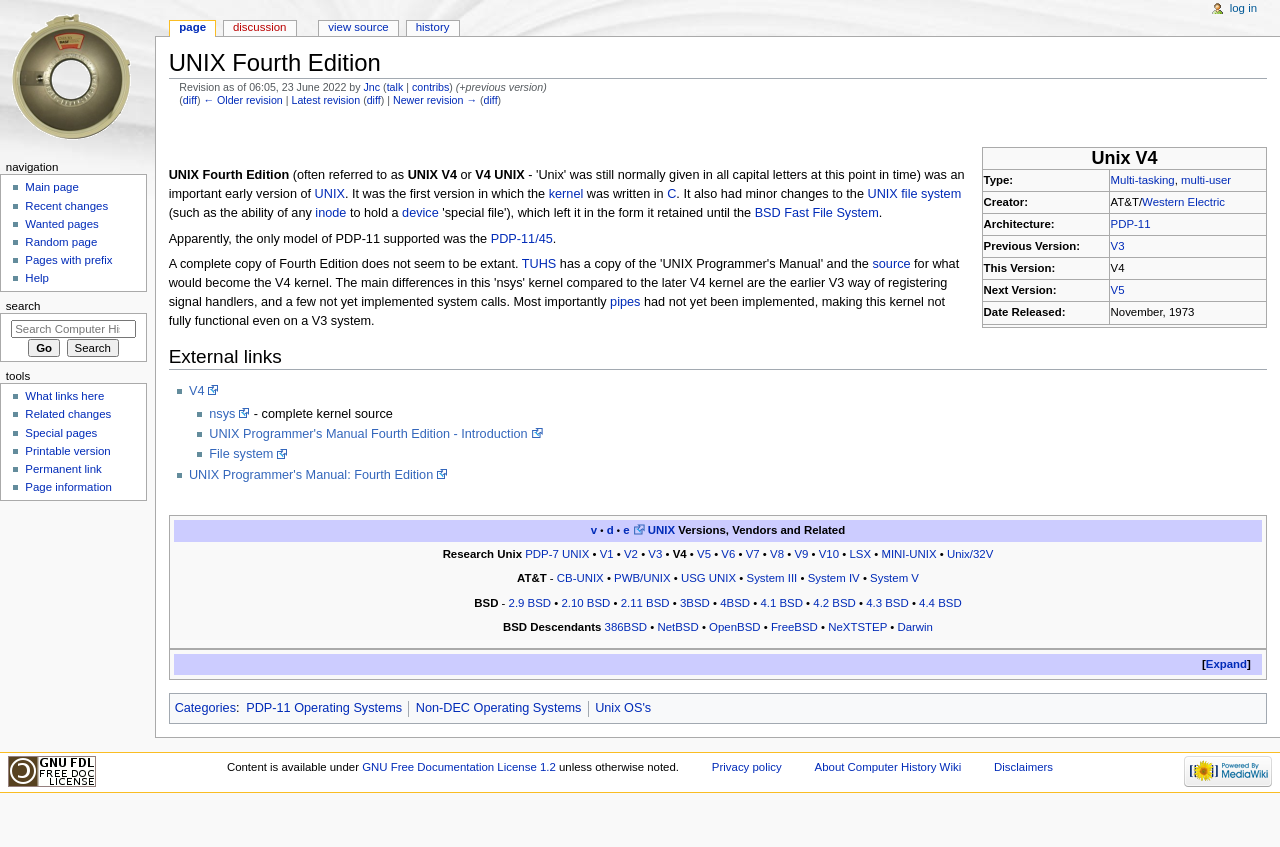Provide a brief response to the question below using one word or phrase:
When was UNIX Fourth Edition released?

November, 1973